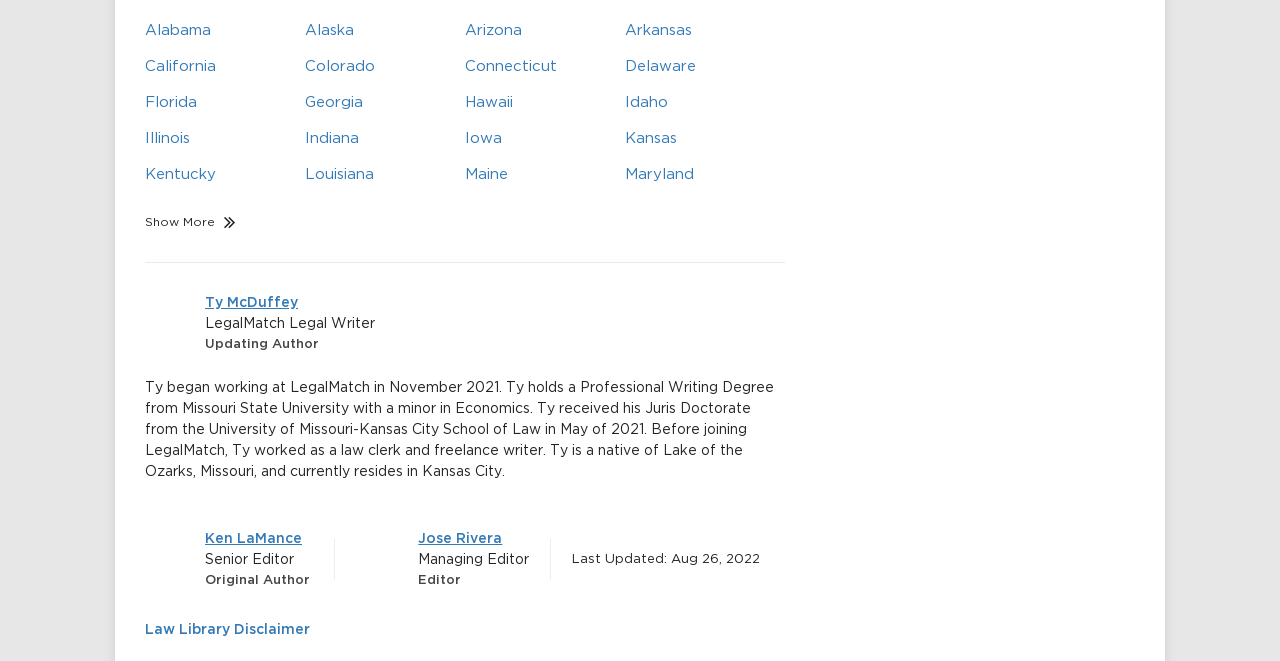Identify the bounding box coordinates for the region to click in order to carry out this instruction: "View Ty McDuffey's profile". Provide the coordinates using four float numbers between 0 and 1, formatted as [left, top, right, bottom].

[0.113, 0.452, 0.152, 0.528]